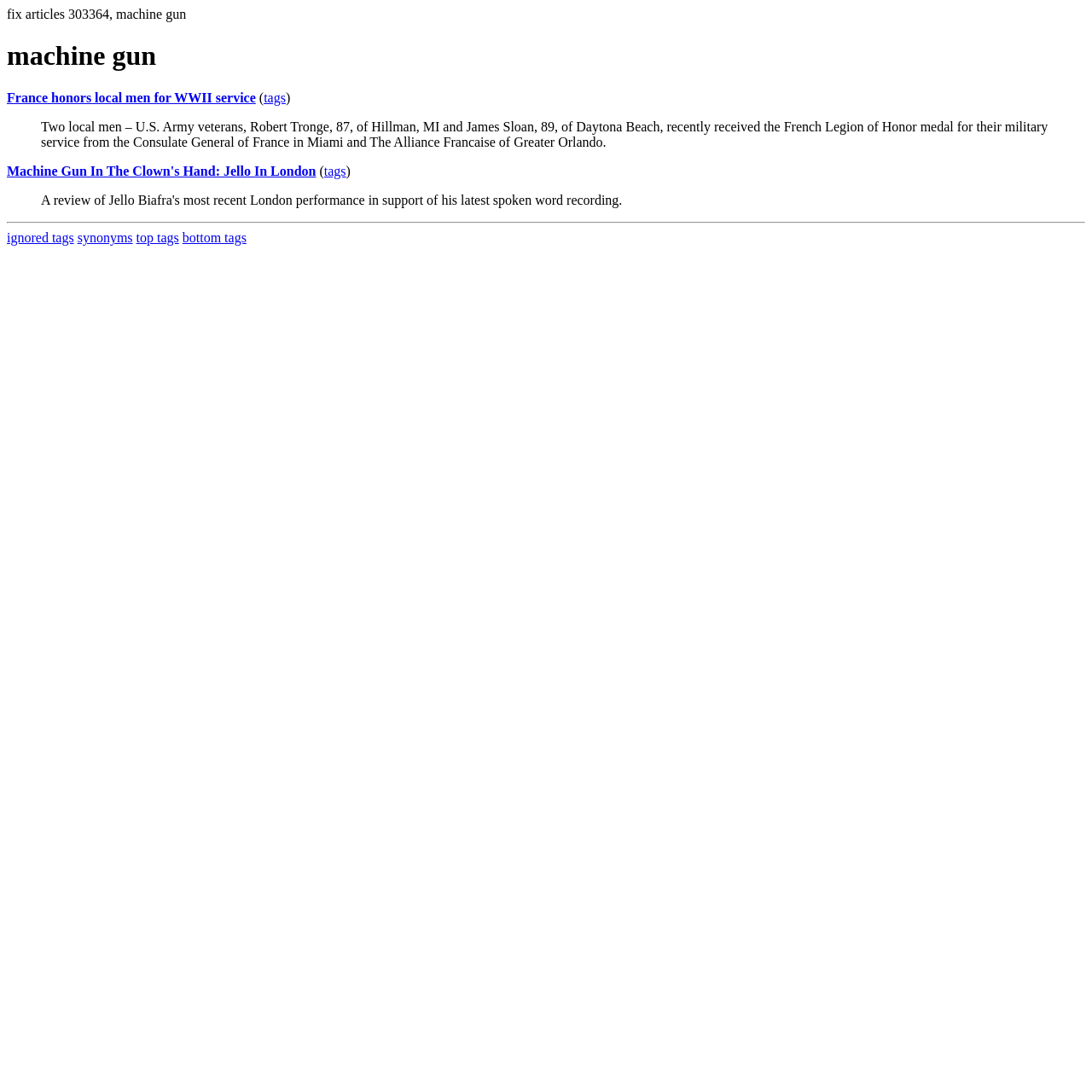Locate the bounding box coordinates of the region to be clicked to comply with the following instruction: "go to ignored tags page". The coordinates must be four float numbers between 0 and 1, in the form [left, top, right, bottom].

[0.006, 0.211, 0.068, 0.224]